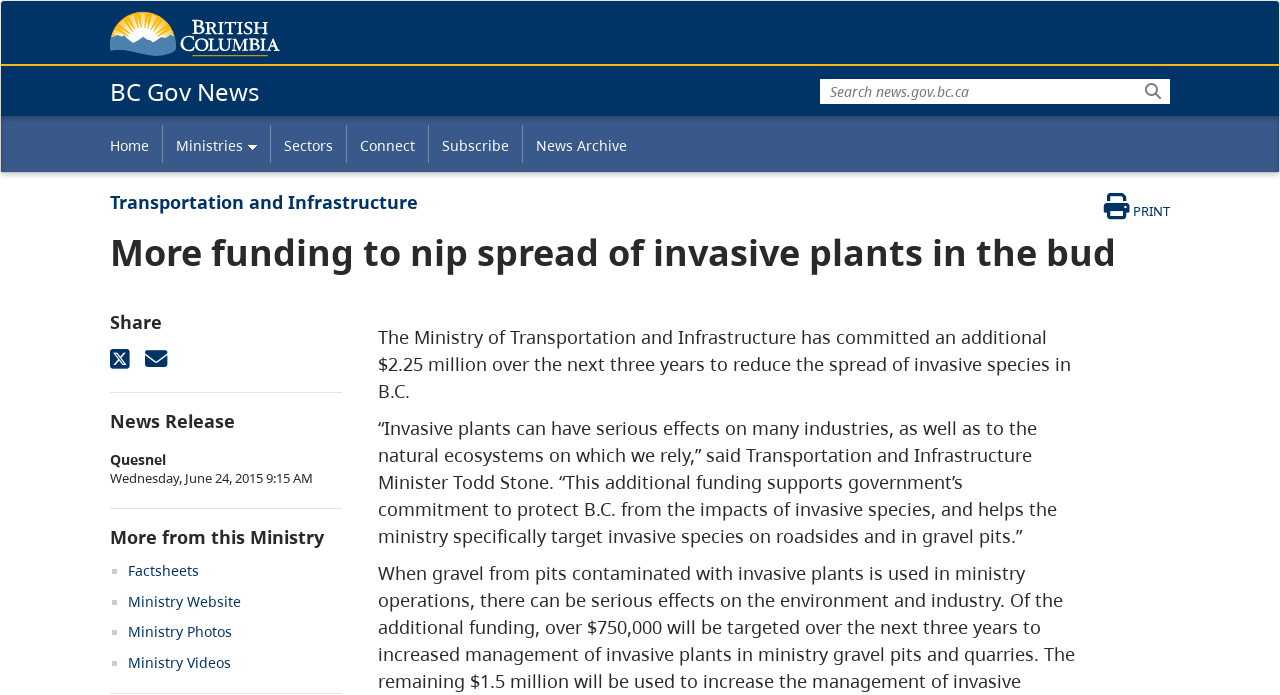Give a succinct answer to this question in a single word or phrase: 
What is the name of the ministry mentioned in the article?

Transportation and Infrastructure